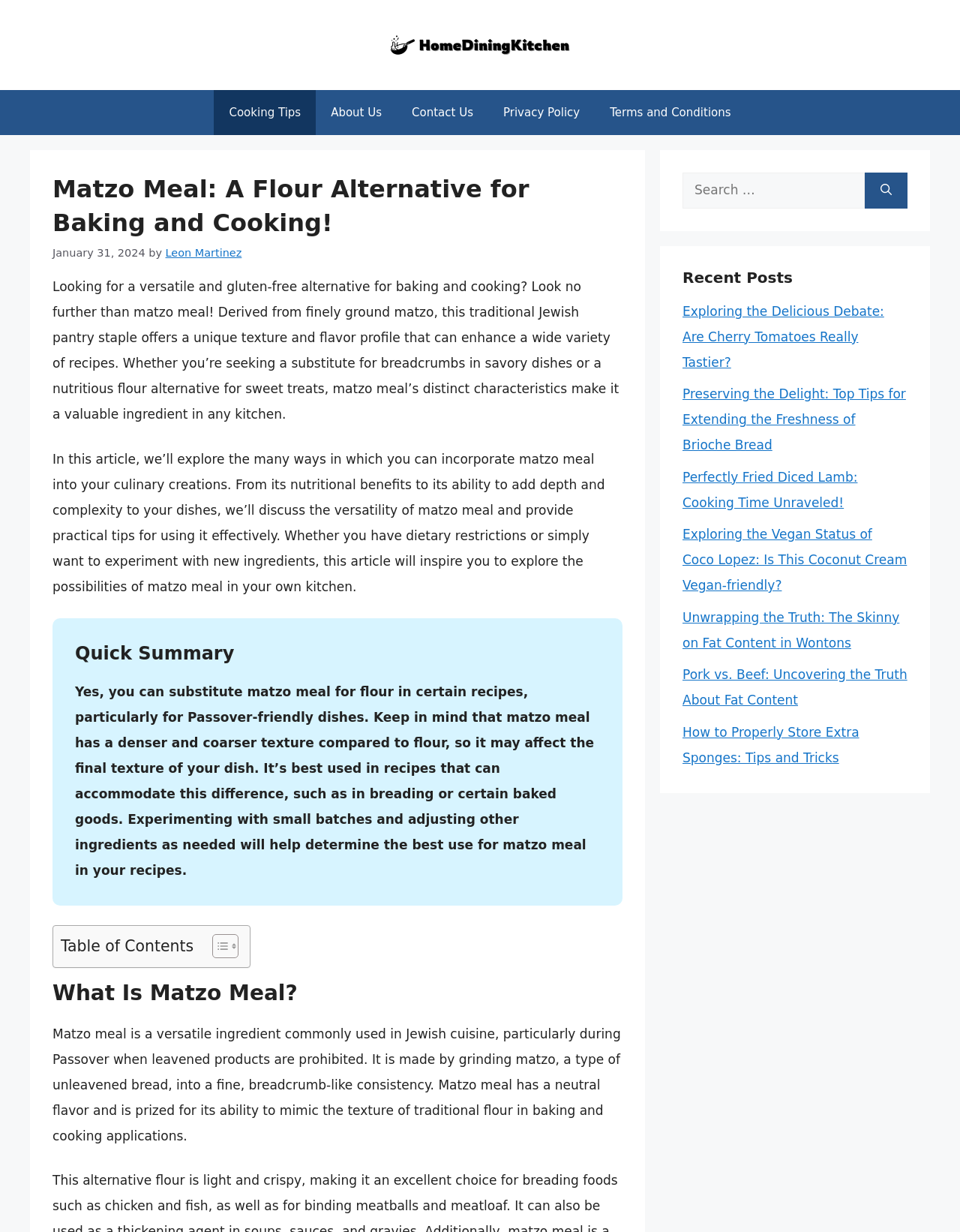What is the purpose of matzo meal in baking and cooking?
Based on the visual, give a brief answer using one word or a short phrase.

to mimic traditional flour